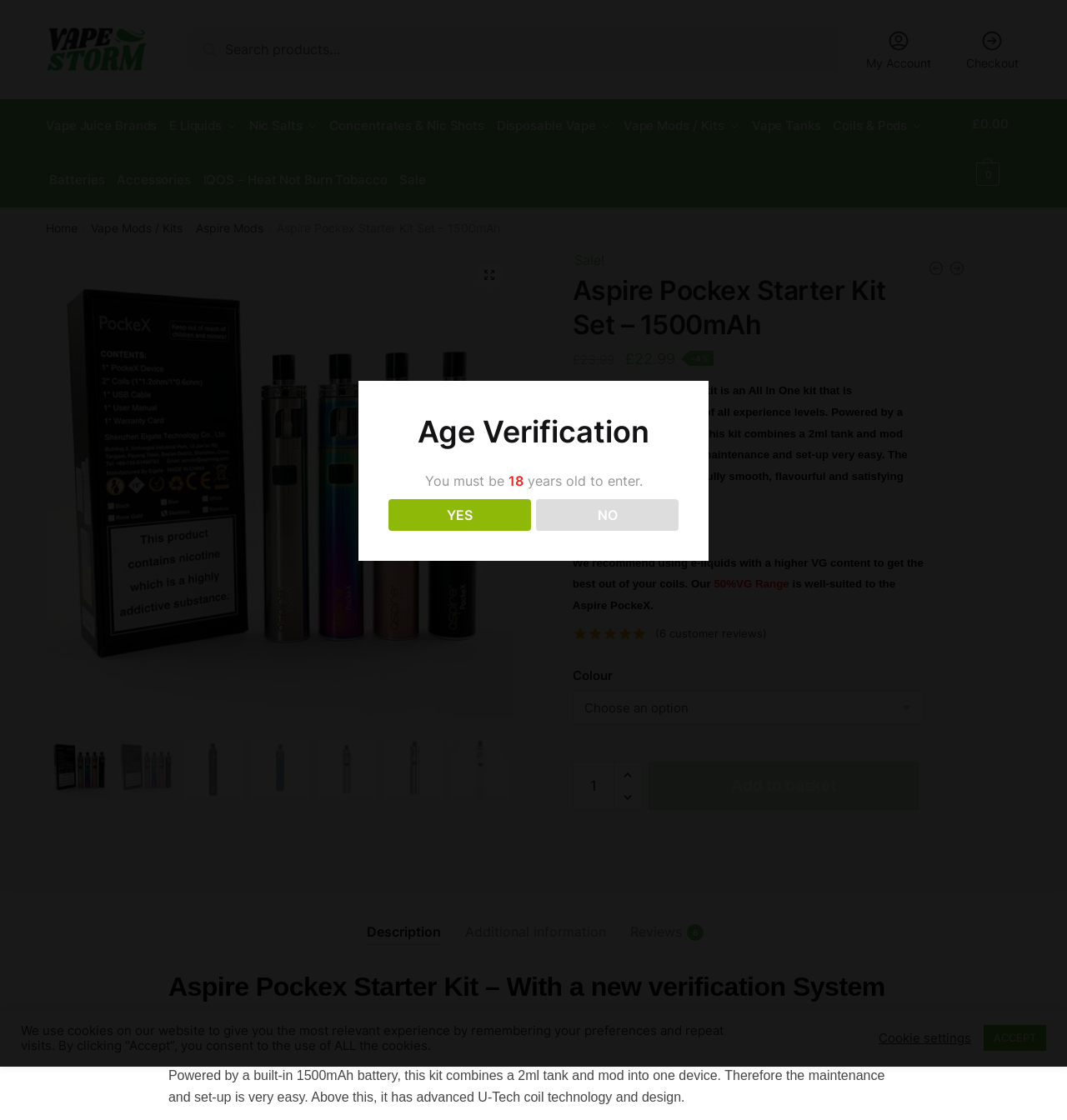Please reply to the following question using a single word or phrase: 
What is the capacity of the built-in battery?

1500mAh